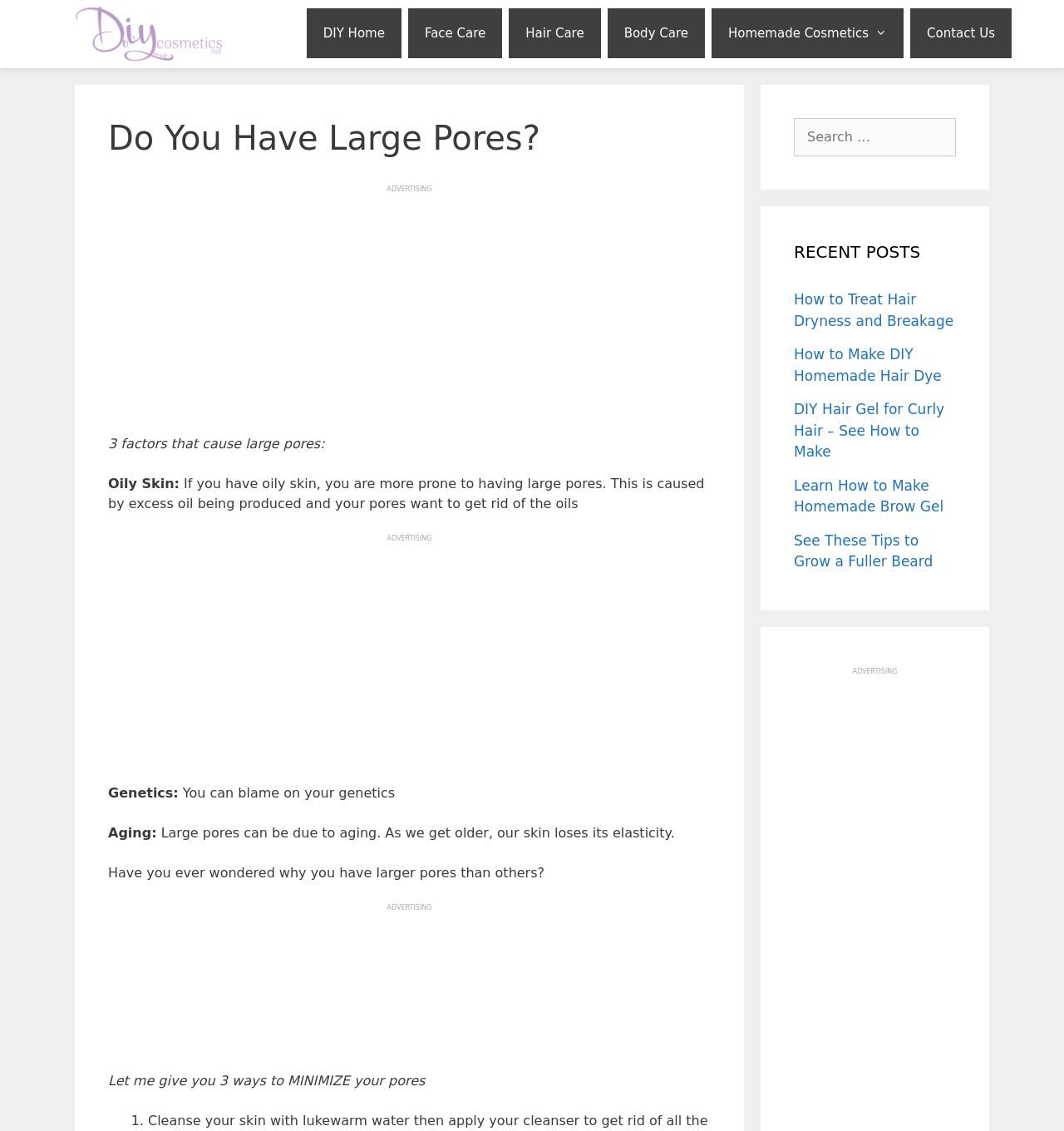What is the website's primary topic?
By examining the image, provide a one-word or phrase answer.

Beauty